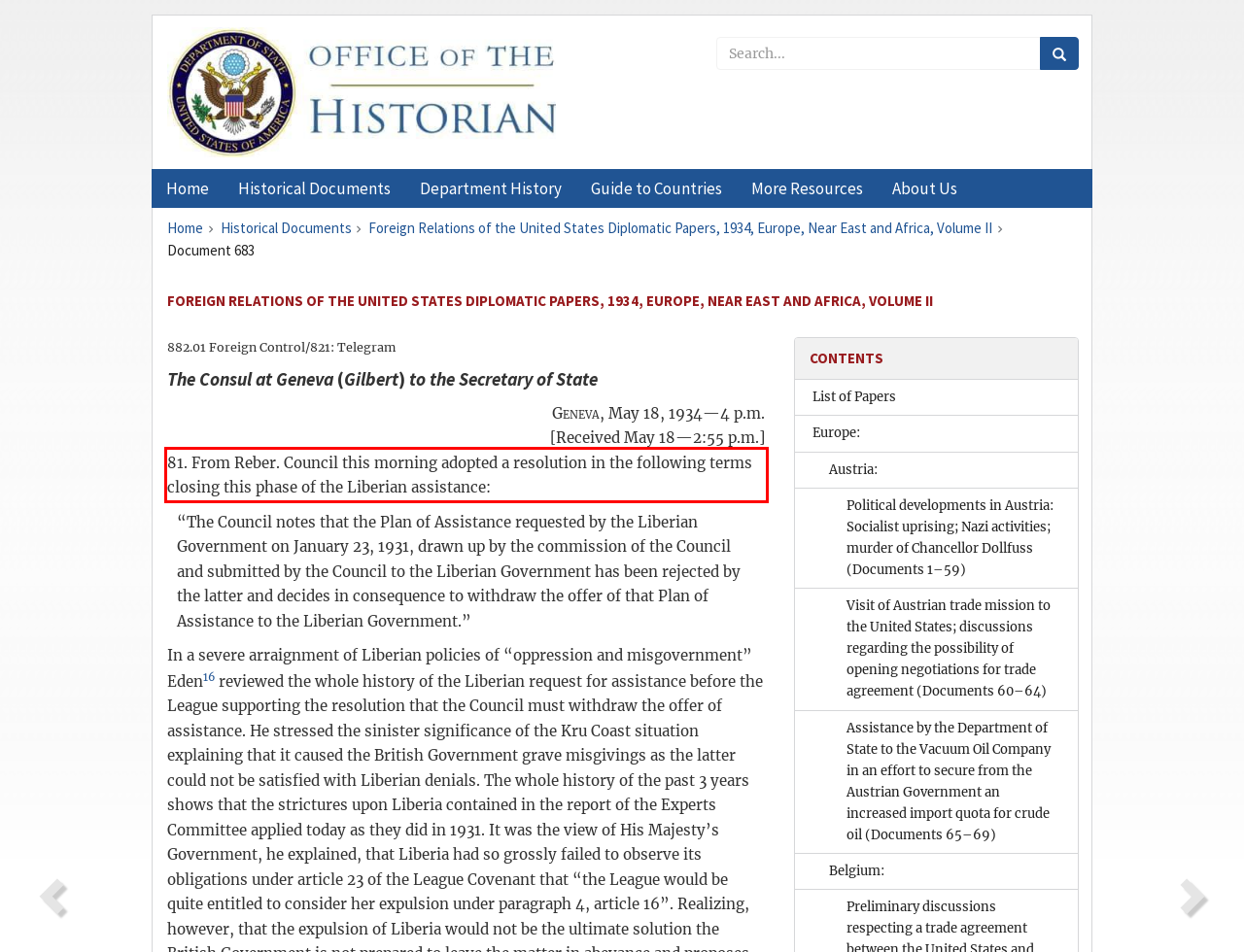Analyze the screenshot of a webpage where a red rectangle is bounding a UI element. Extract and generate the text content within this red bounding box.

81. From Reber. Council this morning adopted a resolution in the following terms closing this phase of the Liberian assistance: